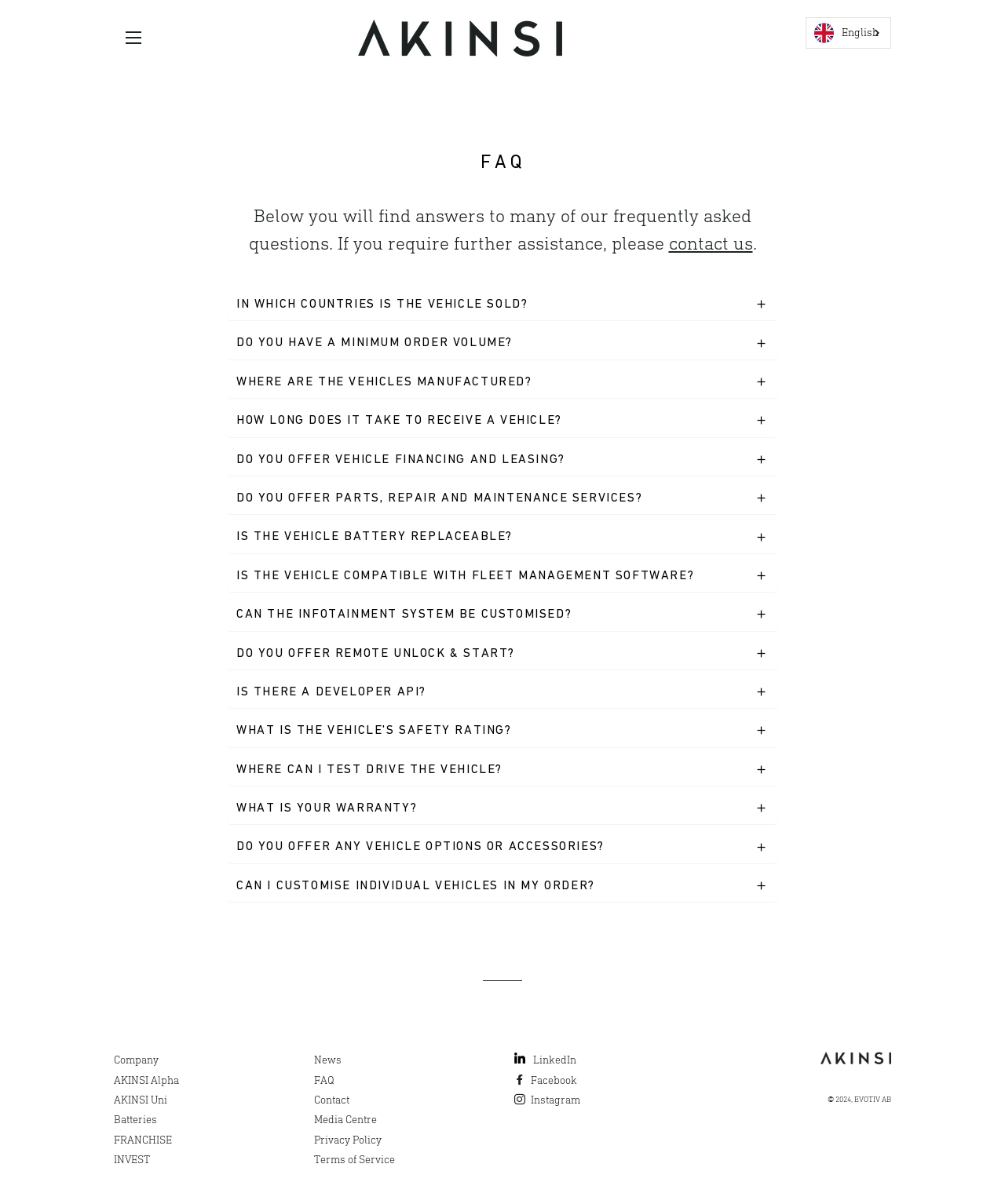Provide your answer in one word or a succinct phrase for the question: 
What is the company name?

AKINSI